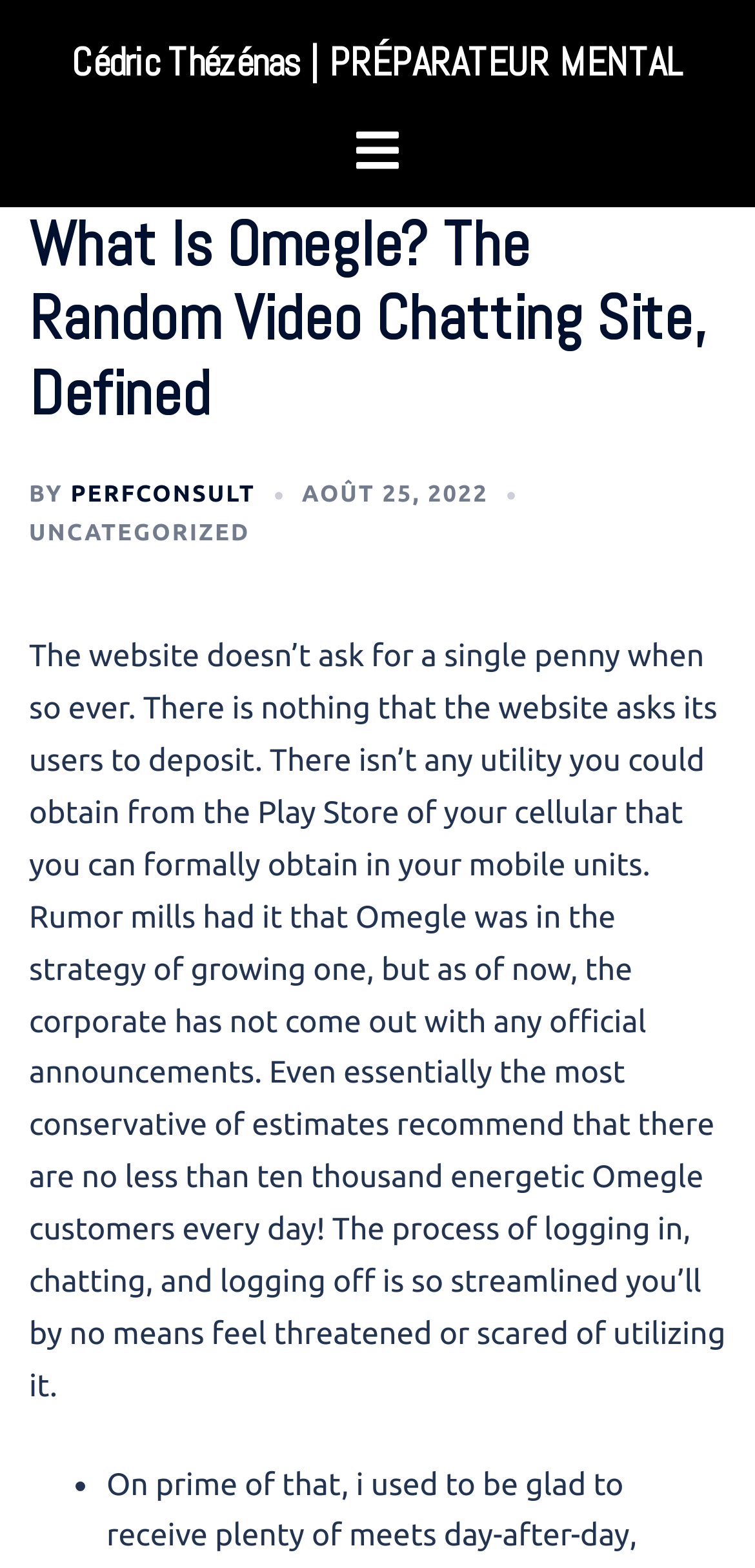Is Omegle available on mobile devices?
Please answer using one word or phrase, based on the screenshot.

No official app